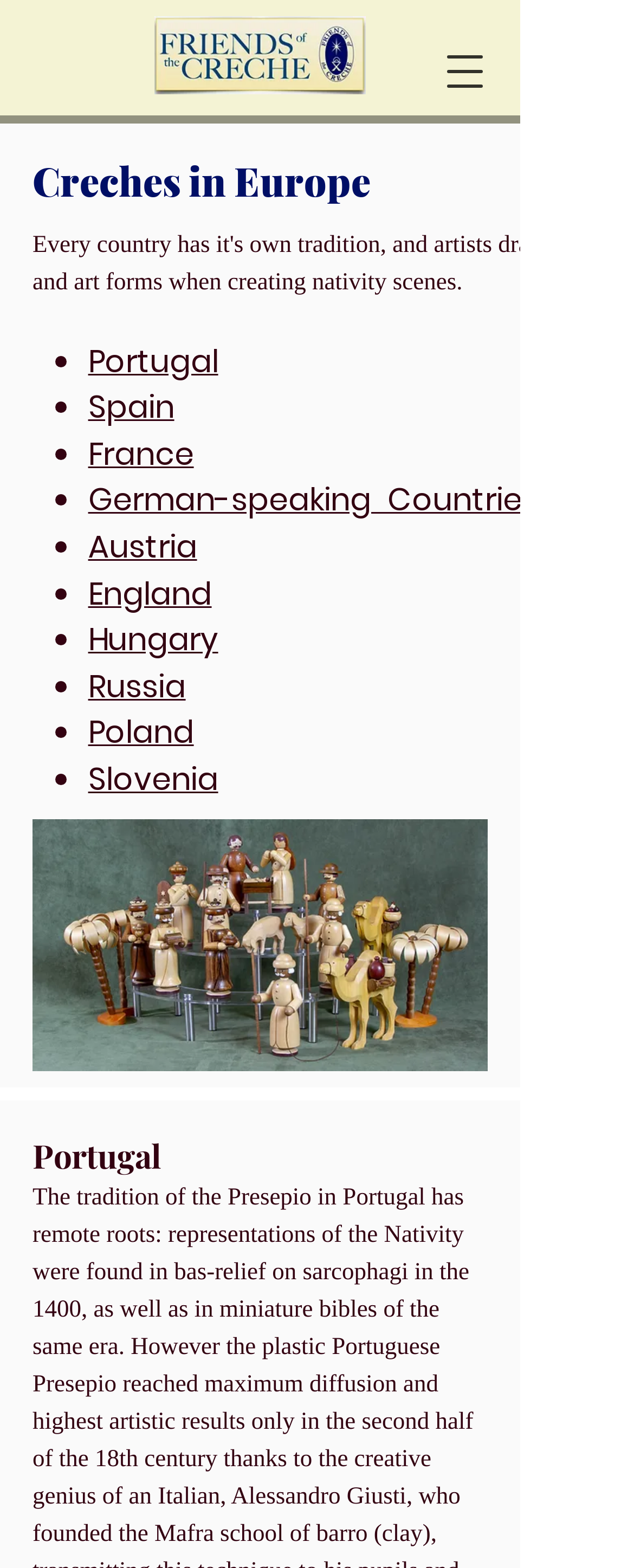Is there an image on the page?
Please provide a single word or phrase as your answer based on the screenshot.

Yes